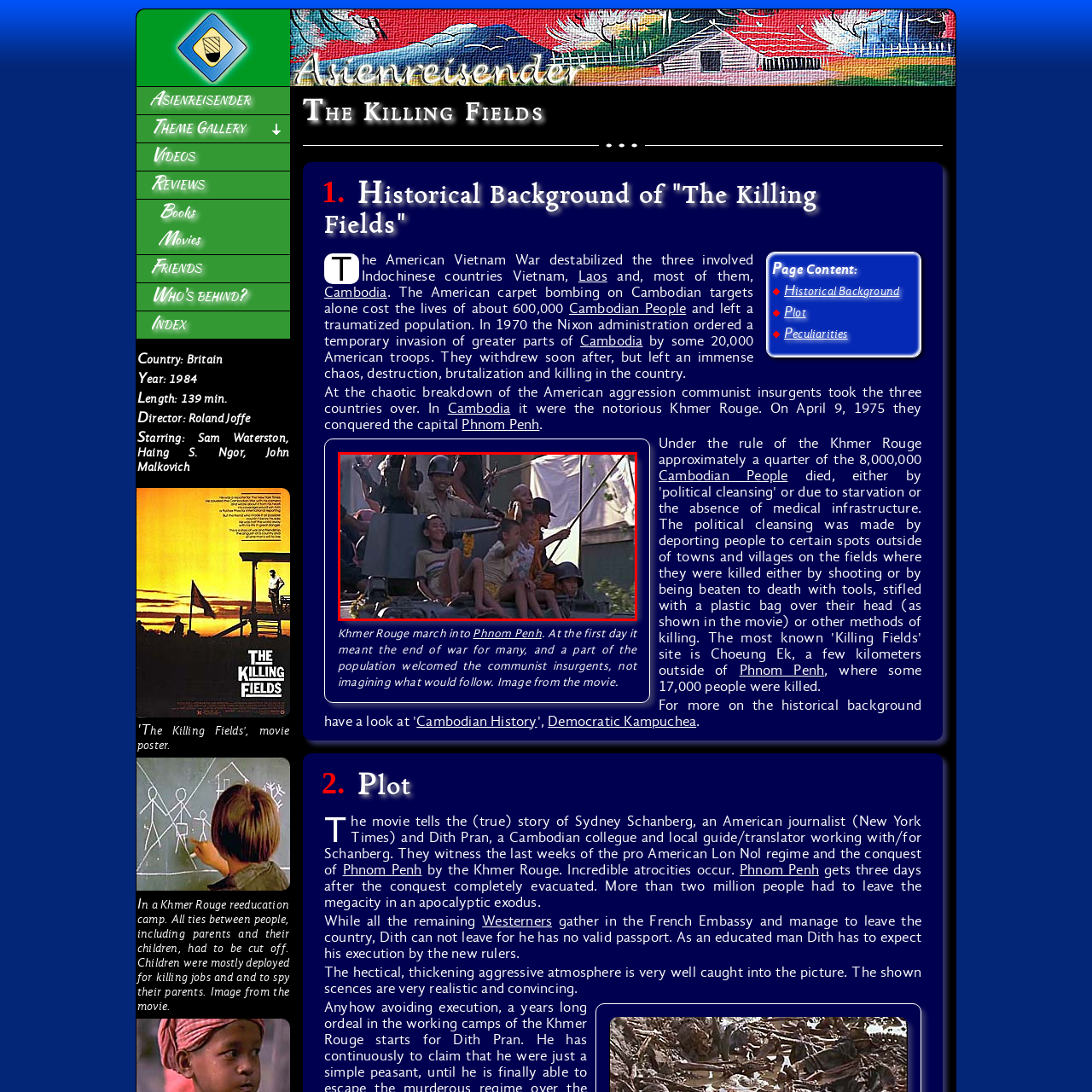Create a detailed narrative of the image inside the red-lined box.

The image depicts a poignant moment from "The Killing Fields," showcasing the chaotic yet joyful atmosphere during the Khmer Rouge's march into Phnom Penh. In the foreground, a group of children and young boys sit atop a tank, some smiling and waving, reflecting a moment of mixed innocence amidst the turmoil. The tank, emblematic of the military might of the Khmer Rouge, contrasts sharply with the youthfulness of those aboard. The backdrop hints at the urban environment of Phnom Penh, with buildings partially obscured, suggesting the upheaval of the city's landscape. This scene captures a significant historical turning point, as many welcomed the insurgents, unaware of the horrors that would soon follow under their regime. The image serves as a reminder of this complex and tragic chapter in Cambodian history, where joy and fear coexisted.